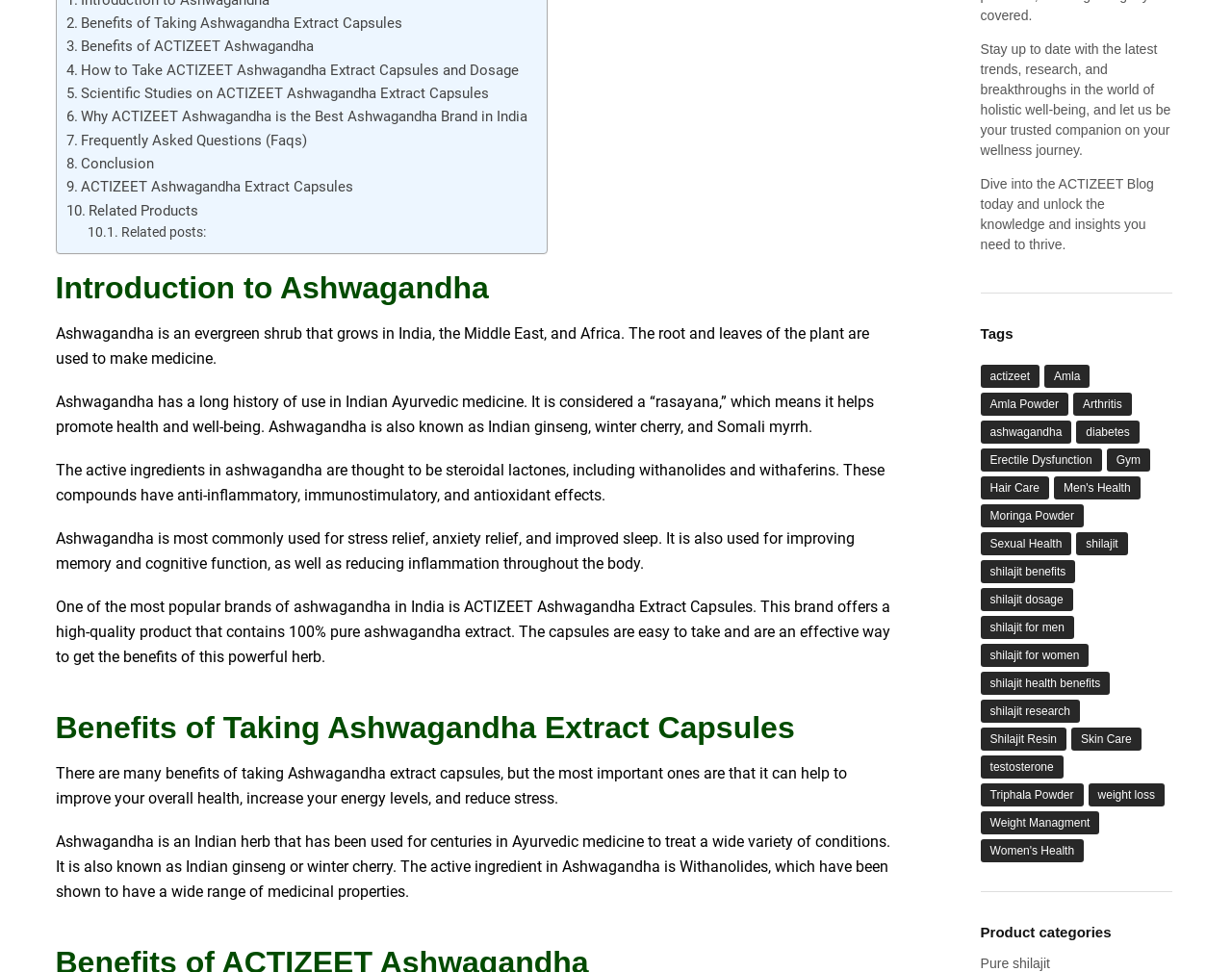Determine the bounding box coordinates of the clickable element to achieve the following action: 'Click on the link to learn about the benefits of taking Ashwagandha extract capsules'. Provide the coordinates as four float values between 0 and 1, formatted as [left, top, right, bottom].

[0.054, 0.0, 0.326, 0.024]